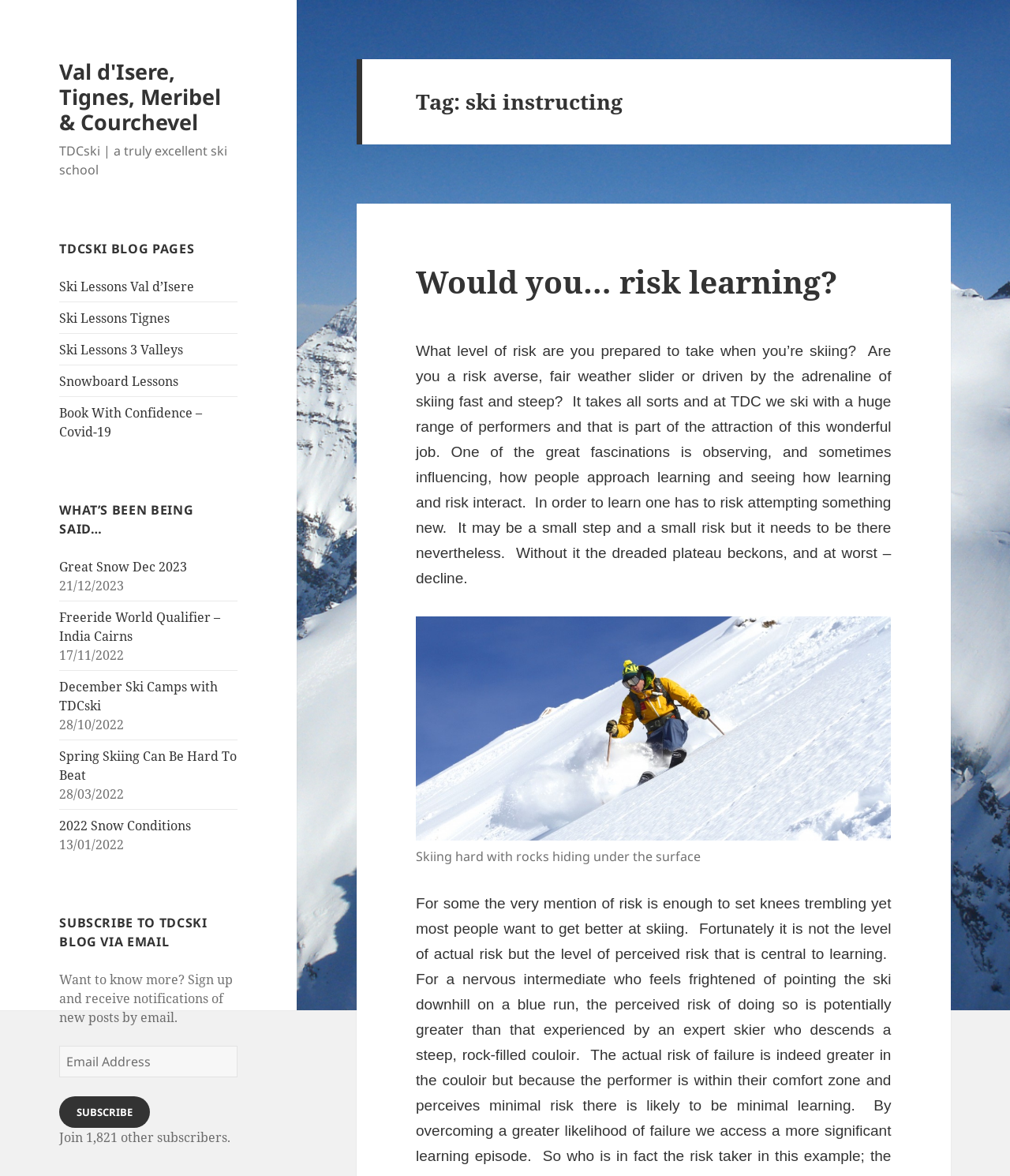How many subscribers are there to the TDCski blog?
Examine the image and provide an in-depth answer to the question.

The number of subscribers to the TDCski blog can be found in the static text 'Join 1,821 other subscribers.' at the bottom of the webpage.